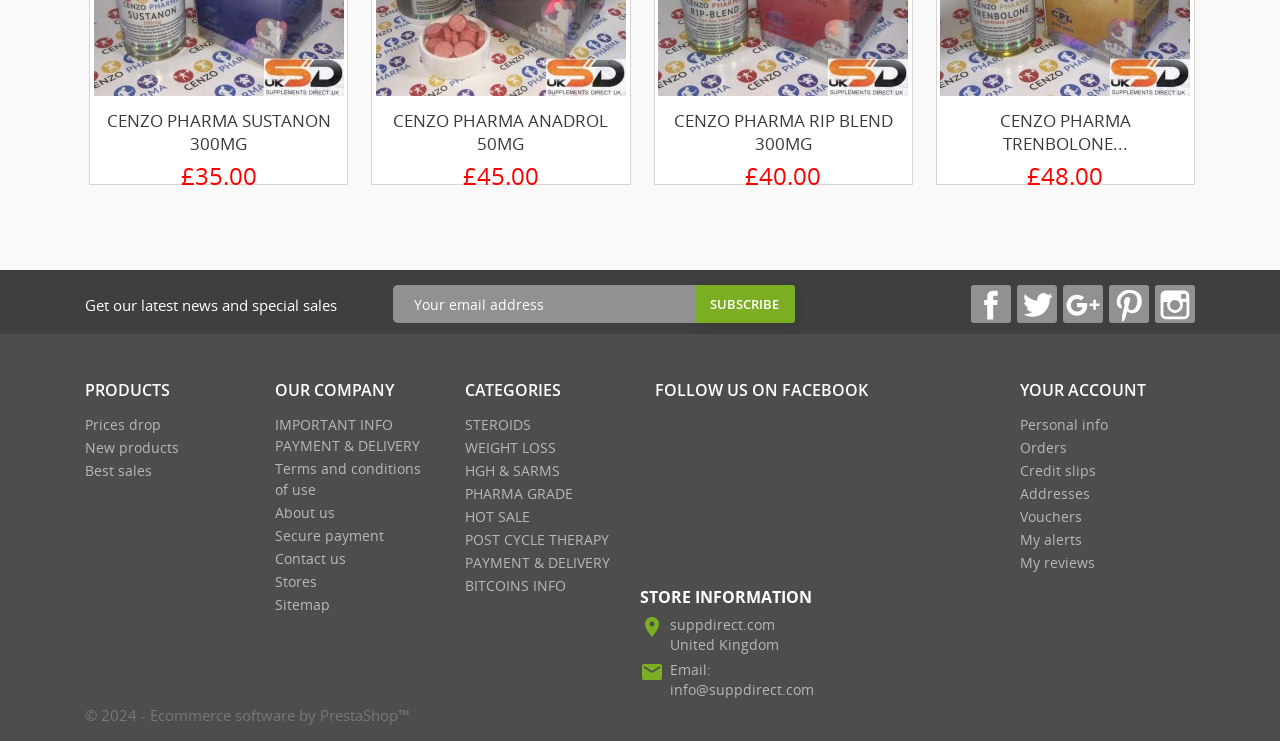Extract the bounding box coordinates of the UI element described by: "BITCOINS INFO". The coordinates should include four float numbers ranging from 0 to 1, e.g., [left, top, right, bottom].

[0.363, 0.778, 0.442, 0.803]